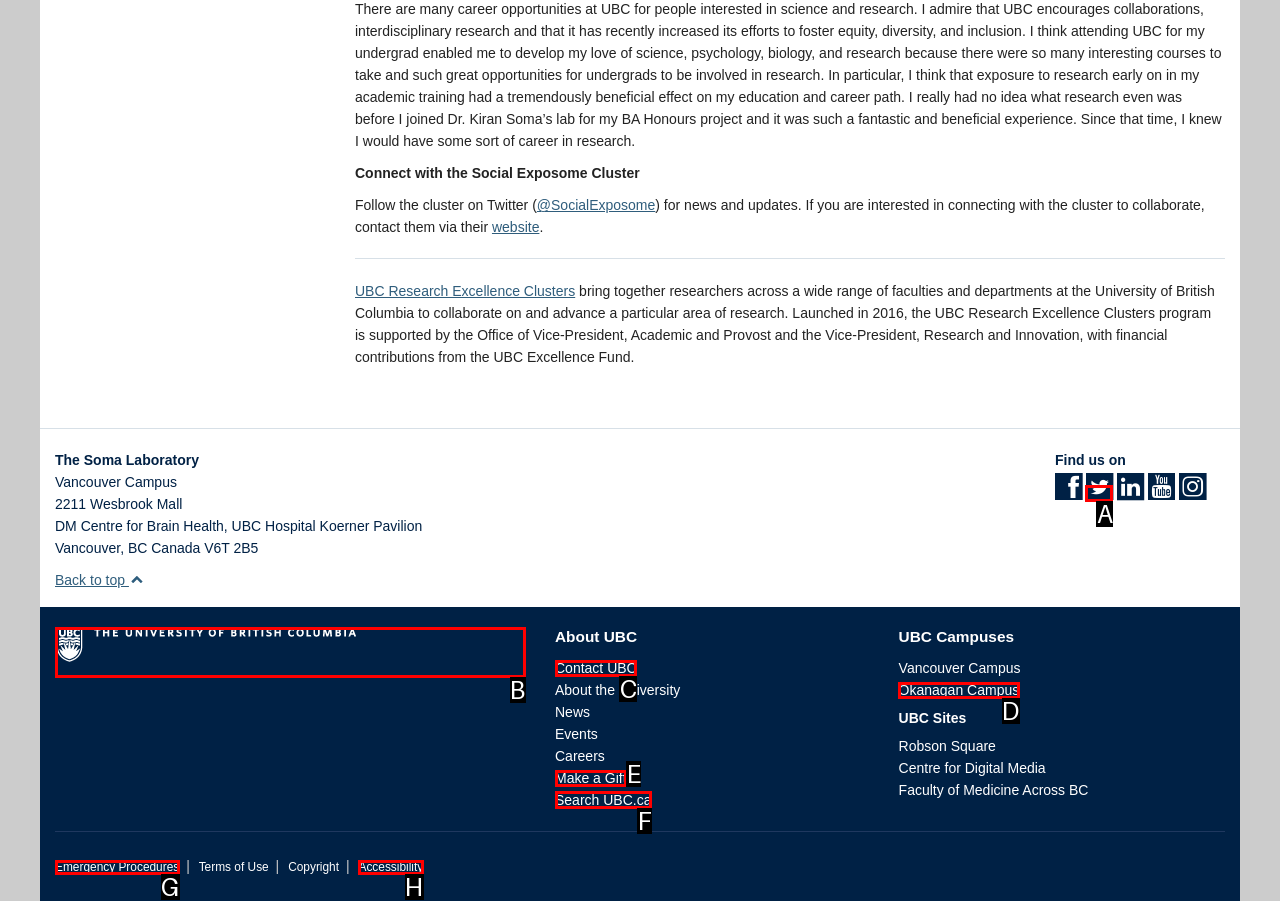Tell me which one HTML element you should click to complete the following task: Search UBC.ca
Answer with the option's letter from the given choices directly.

F